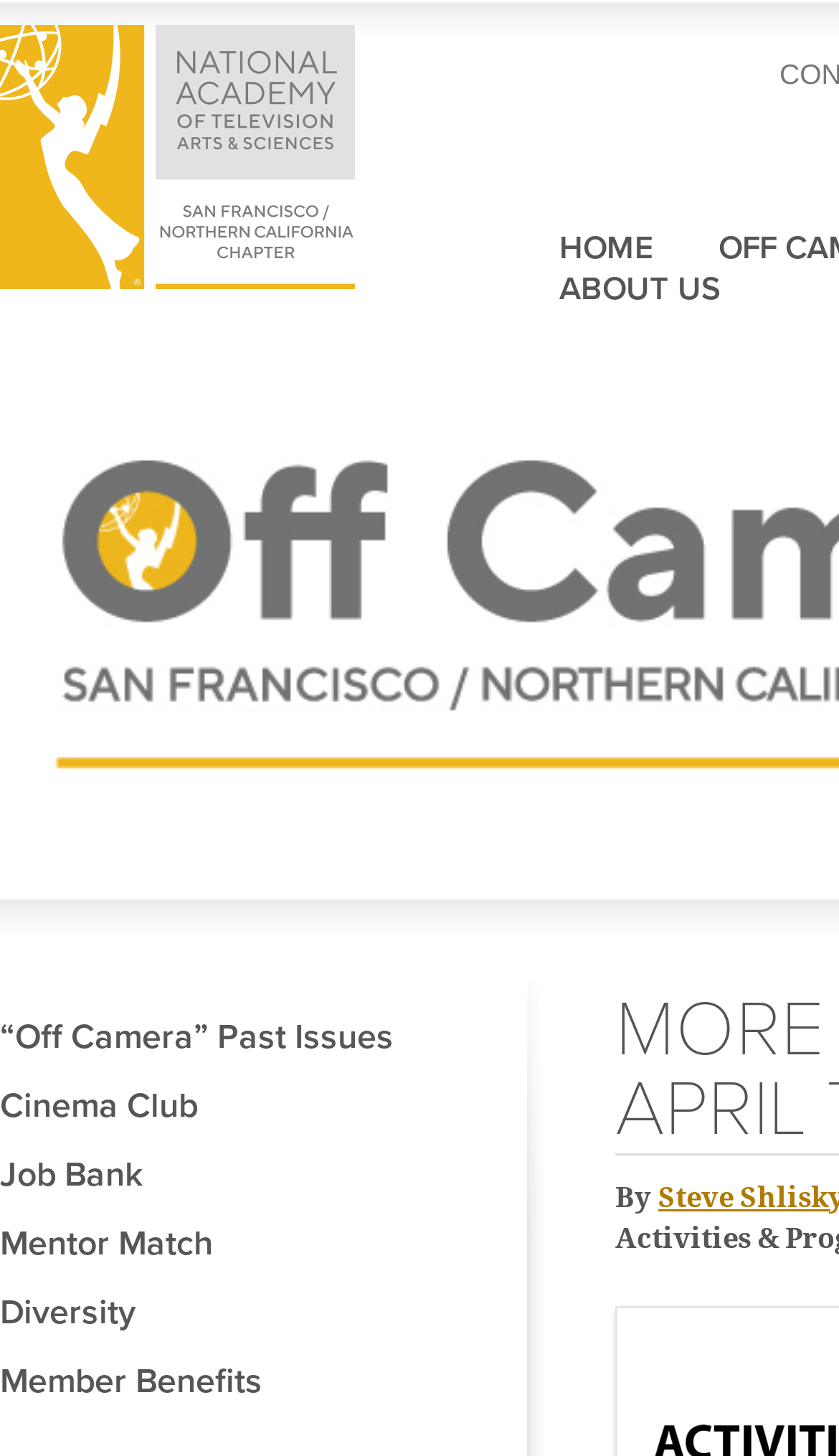What is the name of the organization?
Provide an in-depth and detailed answer to the question.

I found the answer by looking at the image and link at the top left corner of the webpage, which has the text 'National Academy of Television Arts & Sciences'.